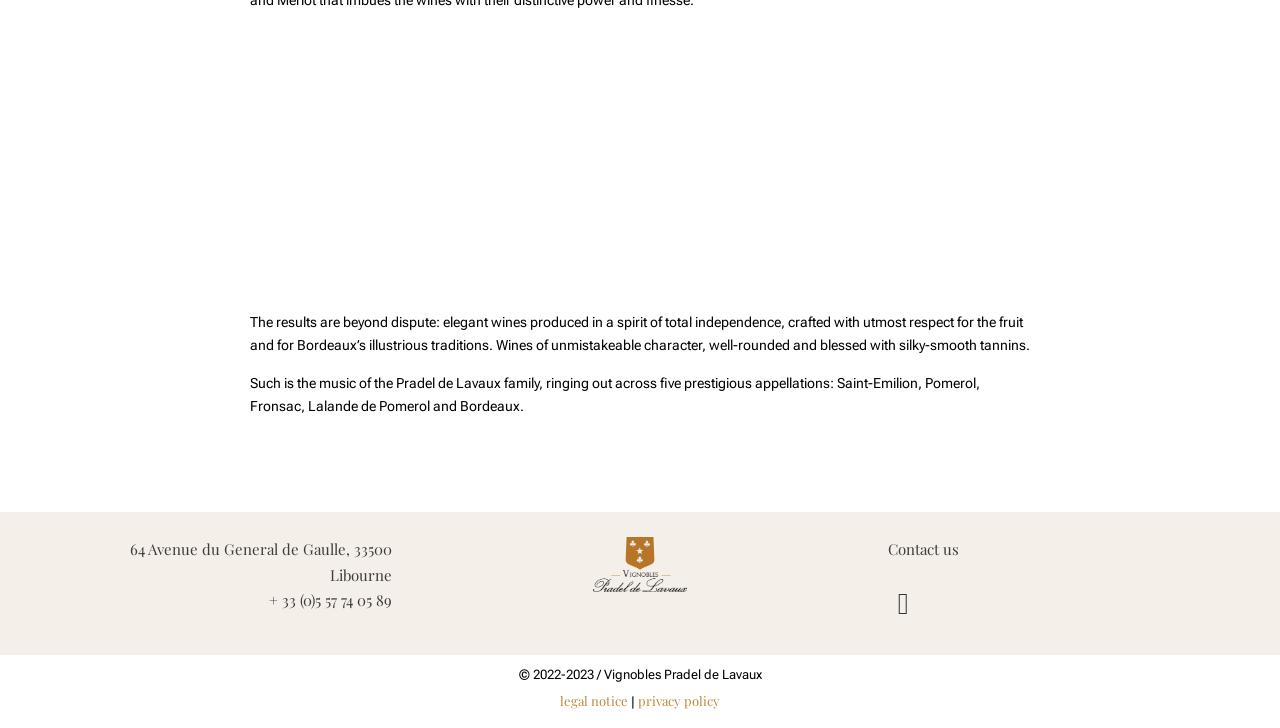How many appellations are mentioned on the webpage?
Please provide a full and detailed response to the question.

The webpage mentions 'five prestigious appellations: Saint-Emilion, Pomerol, Fronsac, Lalande de Pomerol and Bordeaux', which indicates that there are five appellations mentioned on the webpage.